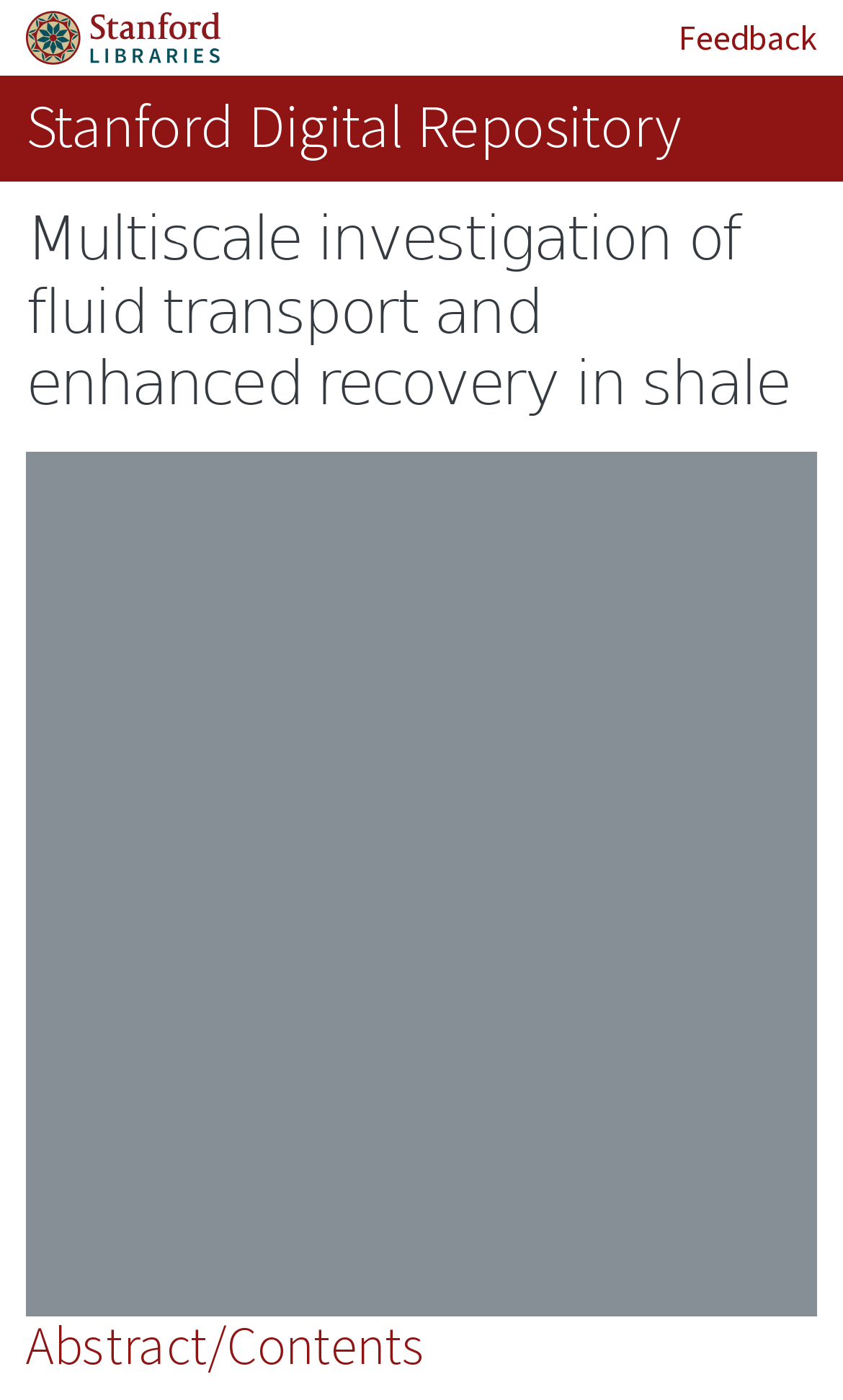Identify the bounding box for the element characterized by the following description: "Stanford University Libraries".

[0.031, 0.0, 0.262, 0.054]